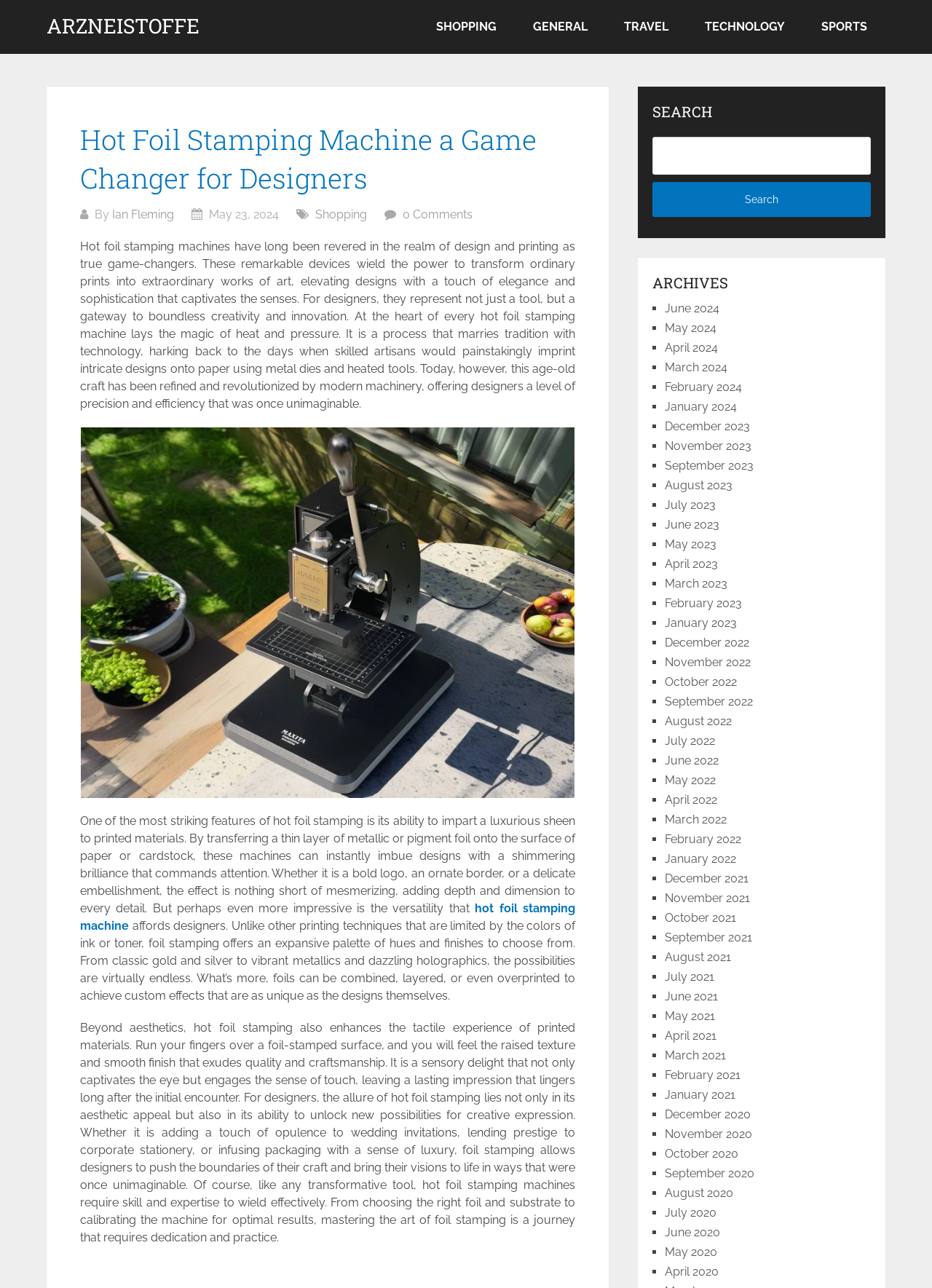Generate a comprehensive description of the webpage.

The webpage is titled "Arzneistoffe – Page 2" and has a prominent heading "ARZNEISTOFFE" at the top. Below the heading, there are five links: "SHOPPING", "GENERAL", "TRAVEL", "TECHNOLOGY", and "SPORTS", which are evenly spaced and aligned horizontally.

The main content of the page is an article with a heading "Hot Foil Stamping Machine a Game Changer for Designers". The article has a brief summary and is written by "Ian Fleming" and dated "May 23, 2024". There are also links to "Shopping" and "0 Comments" below the summary.

The article itself is a lengthy text that discusses the benefits and features of hot foil stamping machines. It is divided into several paragraphs and includes an image of a "Stamping Machine" in the middle. There are also links to "hot foil stamping machine" within the text.

To the right of the article, there are three sections: "SEARCH", "ARCHIVES", and a list of links to monthly archives from June 2024 to May 2022. The "SEARCH" section has a textbox and a "Search" button, while the "ARCHIVES" section has a list of links to monthly archives, each preceded by a "■" symbol.

Overall, the webpage has a clean and organized layout, with a clear hierarchy of headings and sections. The text is well-structured and easy to read, with images and links added to enhance the content.